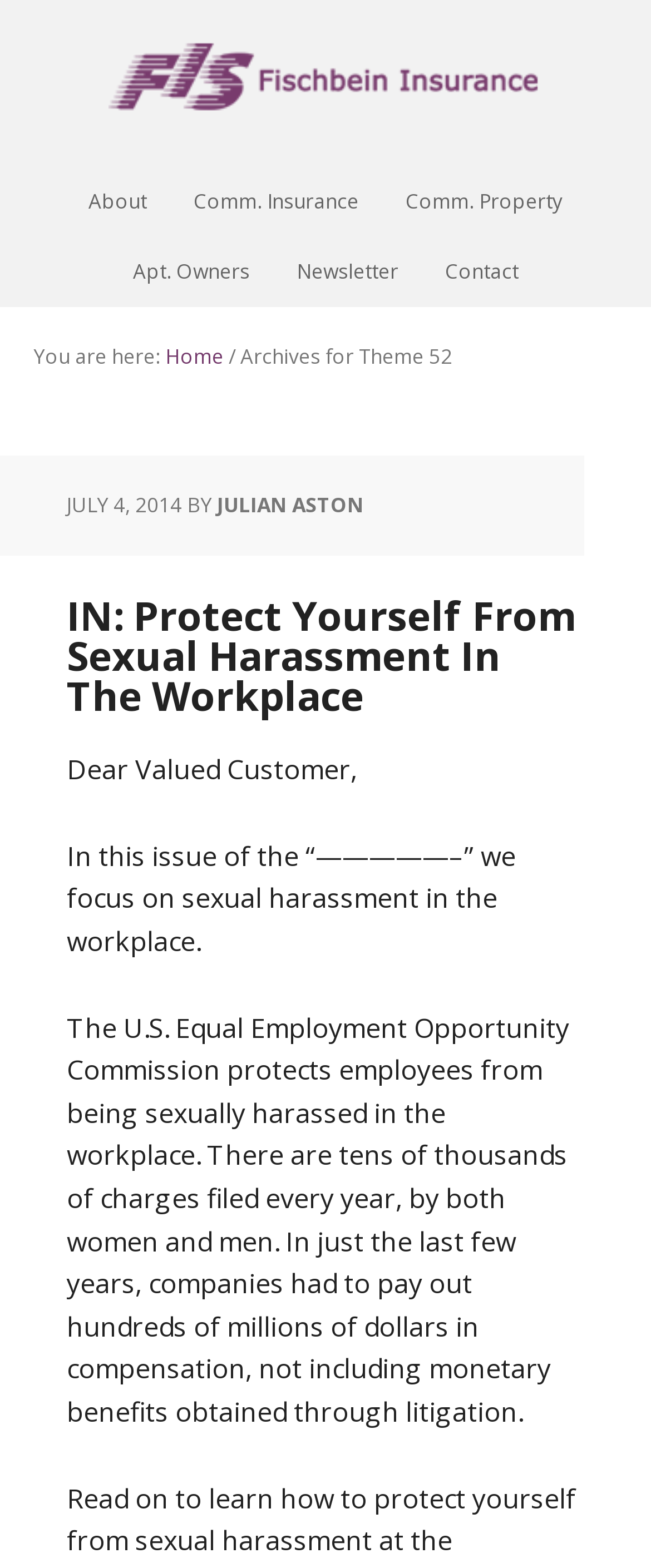Show the bounding box coordinates of the region that should be clicked to follow the instruction: "contact Fischbein Insurance."

[0.653, 0.151, 0.827, 0.196]